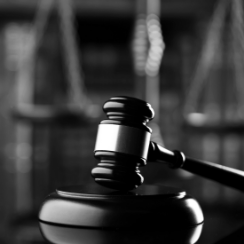Illustrate the scene in the image with a detailed description.

The image captures a close-up of a gavel resting on a polished sounding block, set against a blurred background that suggests a courtroom or legal library environment. The black and white composition emphasizes the gavel's smooth, shiny surface and the intricate details of its design, symbolizing justice and authority. The dual scales of justice are faintly visible in the background, further reinforcing the legal theme. This striking imagery is often associated with legal proceedings, highlighting the importance of courtroom decisions and the pursuit of justice, which ties into the context of elder abuse and neglect lawsuits.